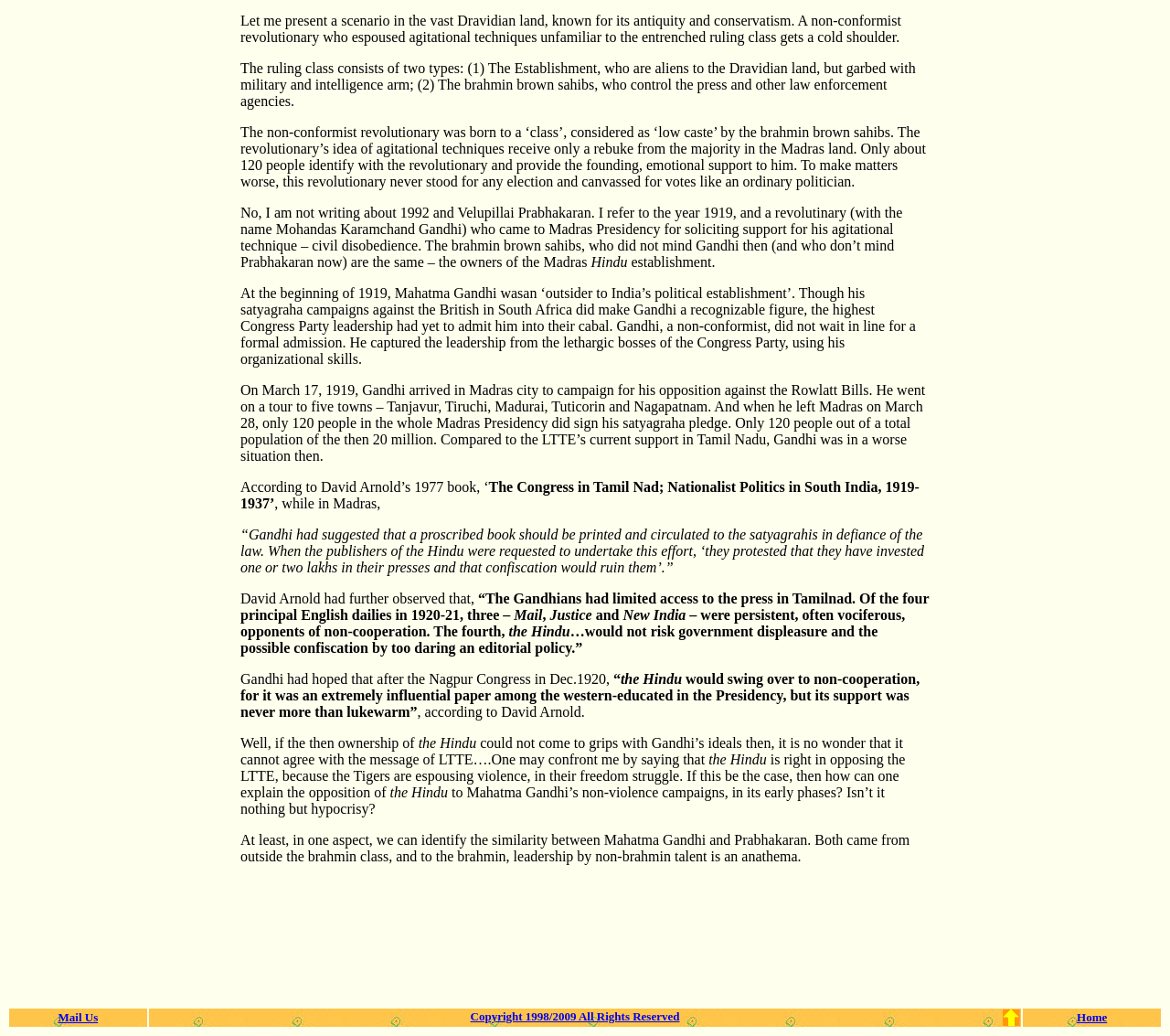Please look at the image and answer the question with a detailed explanation: What is the year mentioned in the article as the year Gandhi arrived in Madras city?

The article states that Gandhi arrived in Madras city on March 17, 1919, to campaign for his opposition against the Rowlatt Bills.